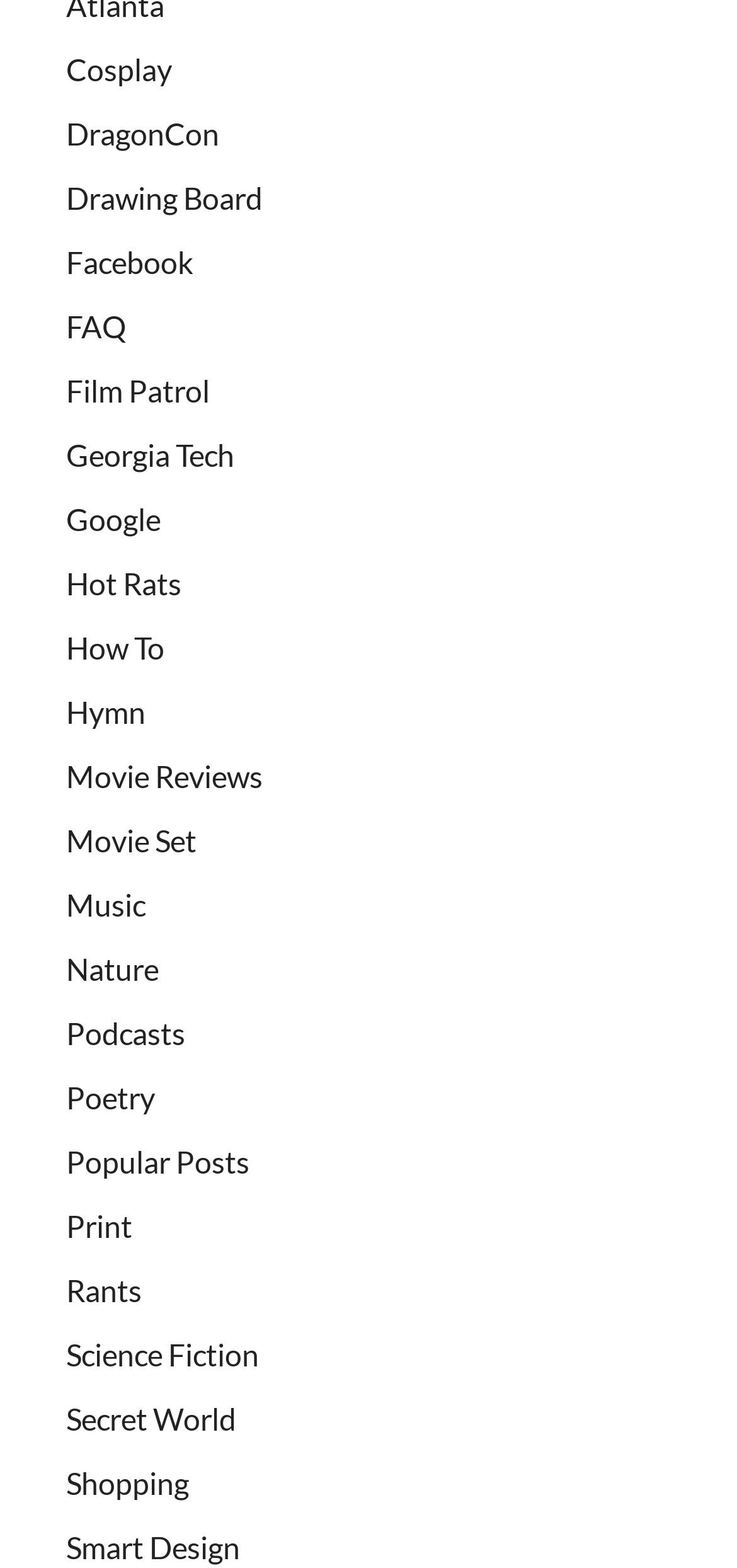Give a one-word or short phrase answer to the question: 
How many links are available on the webpage?

20